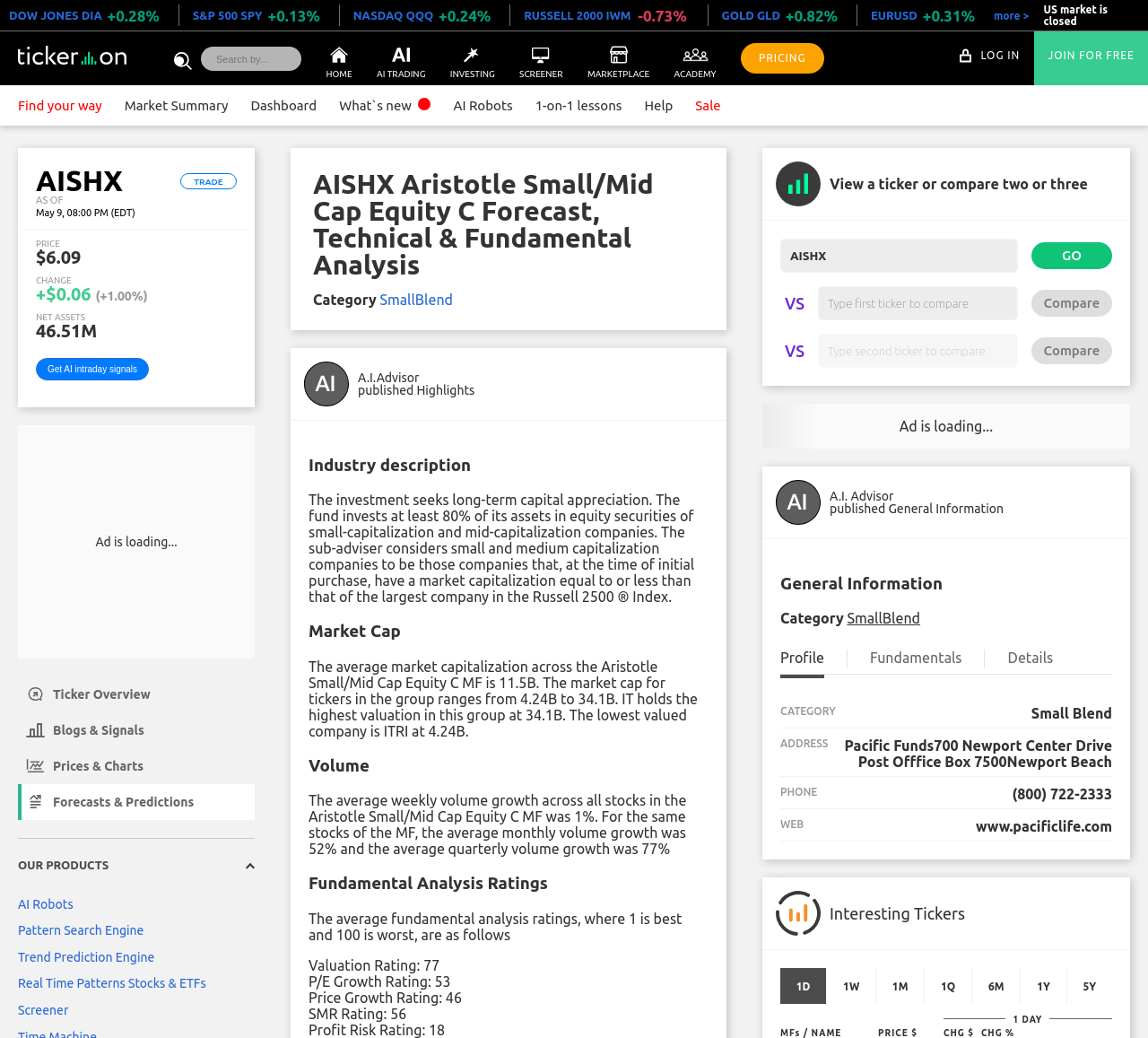How many links are there in the 'OUR PRODUCTS' section?
Based on the image, provide your answer in one word or phrase.

5